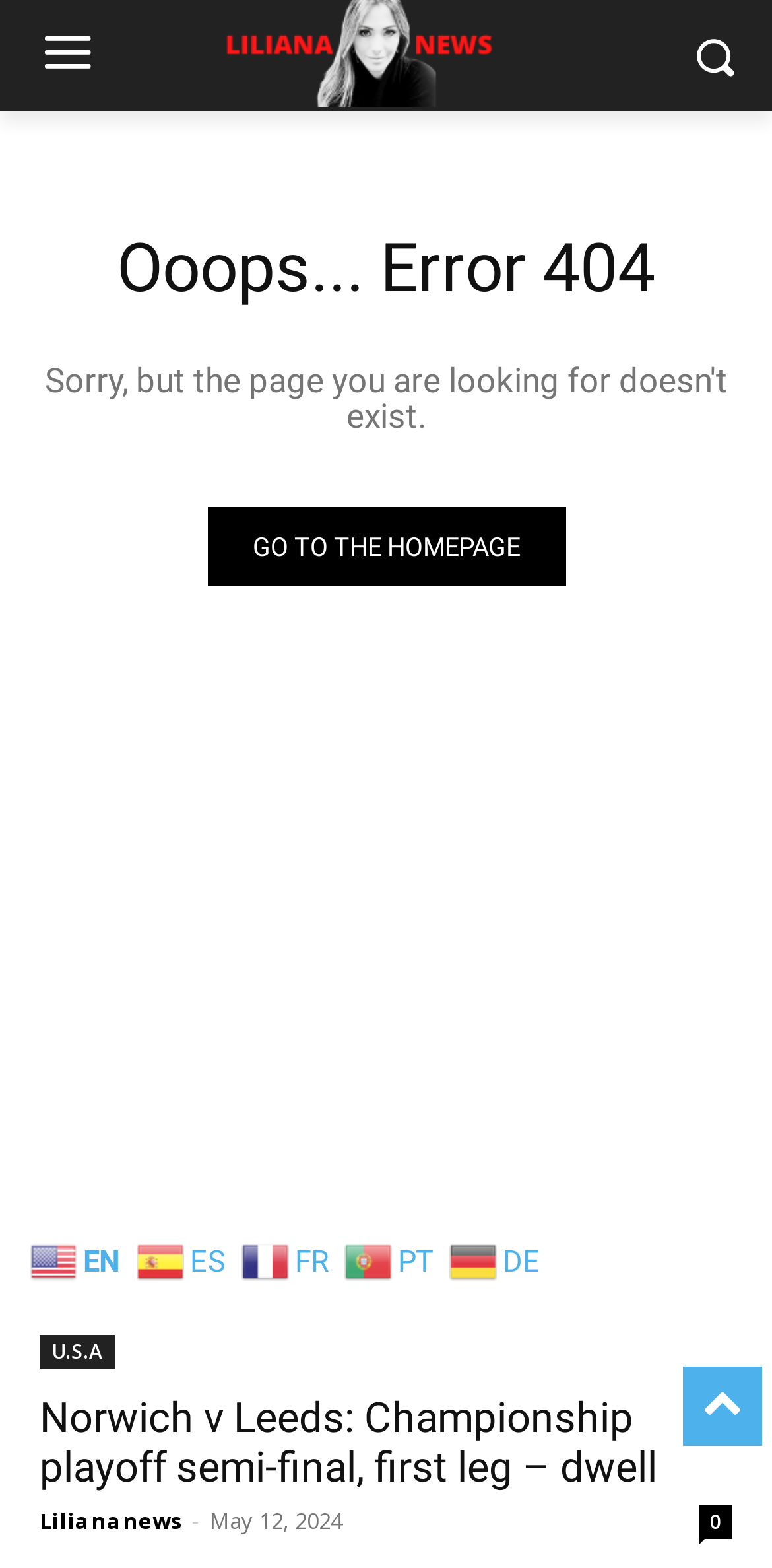Please mark the bounding box coordinates of the area that should be clicked to carry out the instruction: "check recent news".

[0.051, 0.851, 0.149, 0.873]